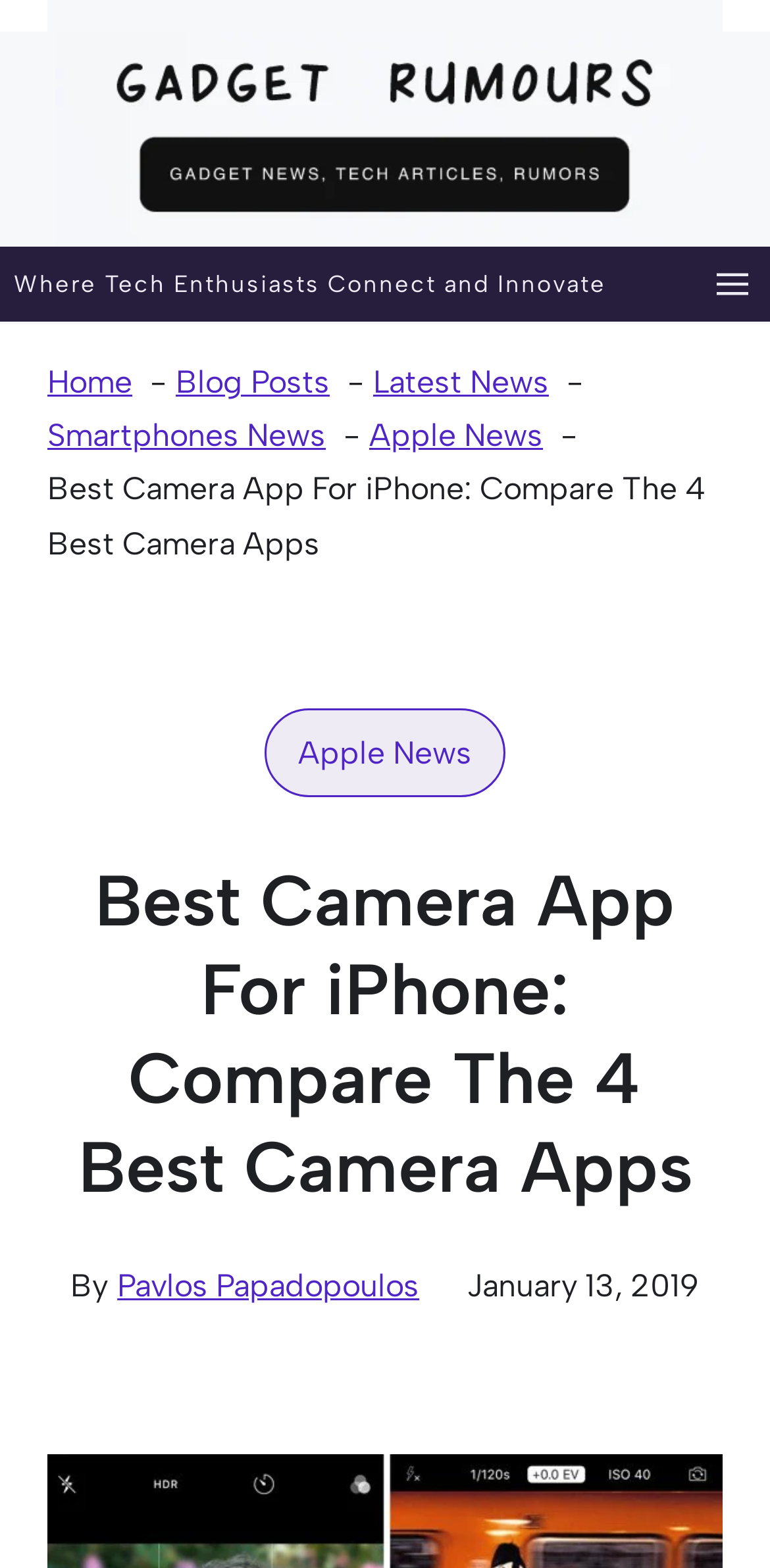Pinpoint the bounding box coordinates of the clickable area needed to execute the instruction: "Read Apple News". The coordinates should be specified as four float numbers between 0 and 1, i.e., [left, top, right, bottom].

[0.344, 0.452, 0.656, 0.508]